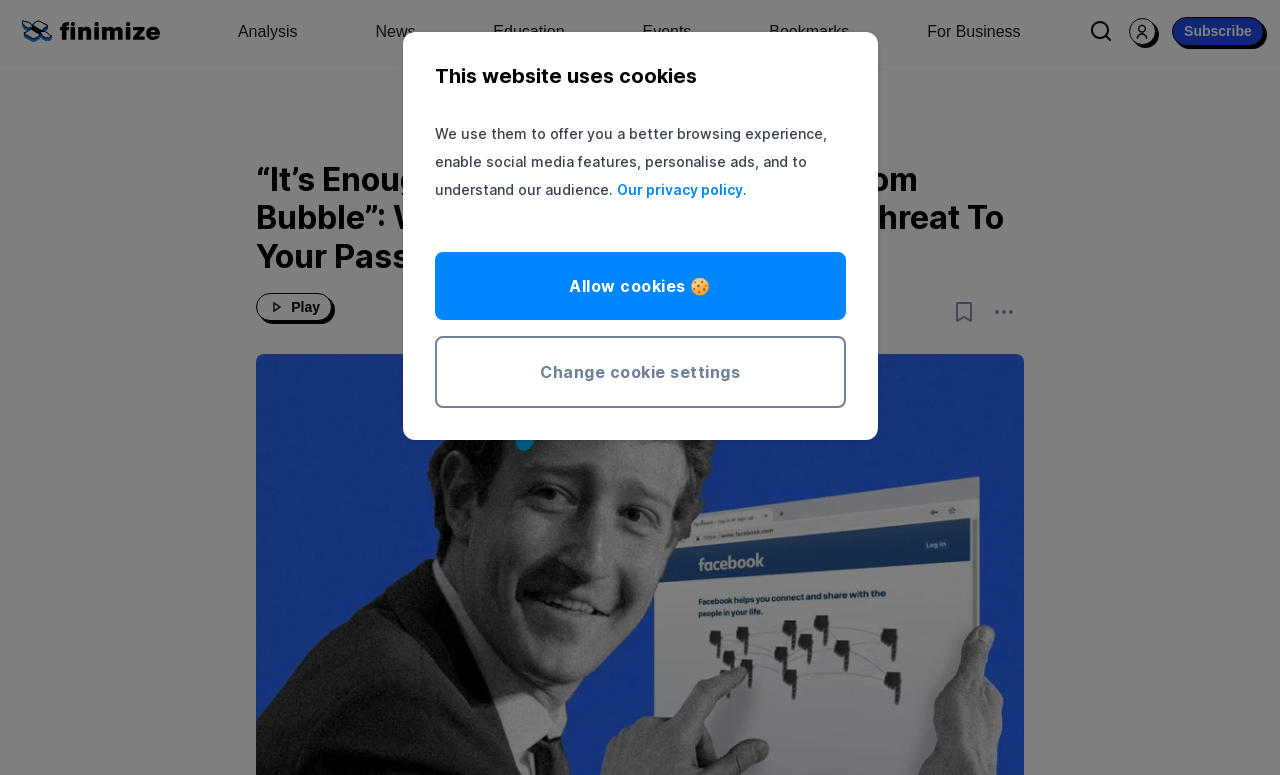Could you identify the text that serves as the heading for this webpage?

“It’s Enough To Make You Miss The Dotcom Bubble”: Why The US Stock Market's A Threat To Your Passive Investments